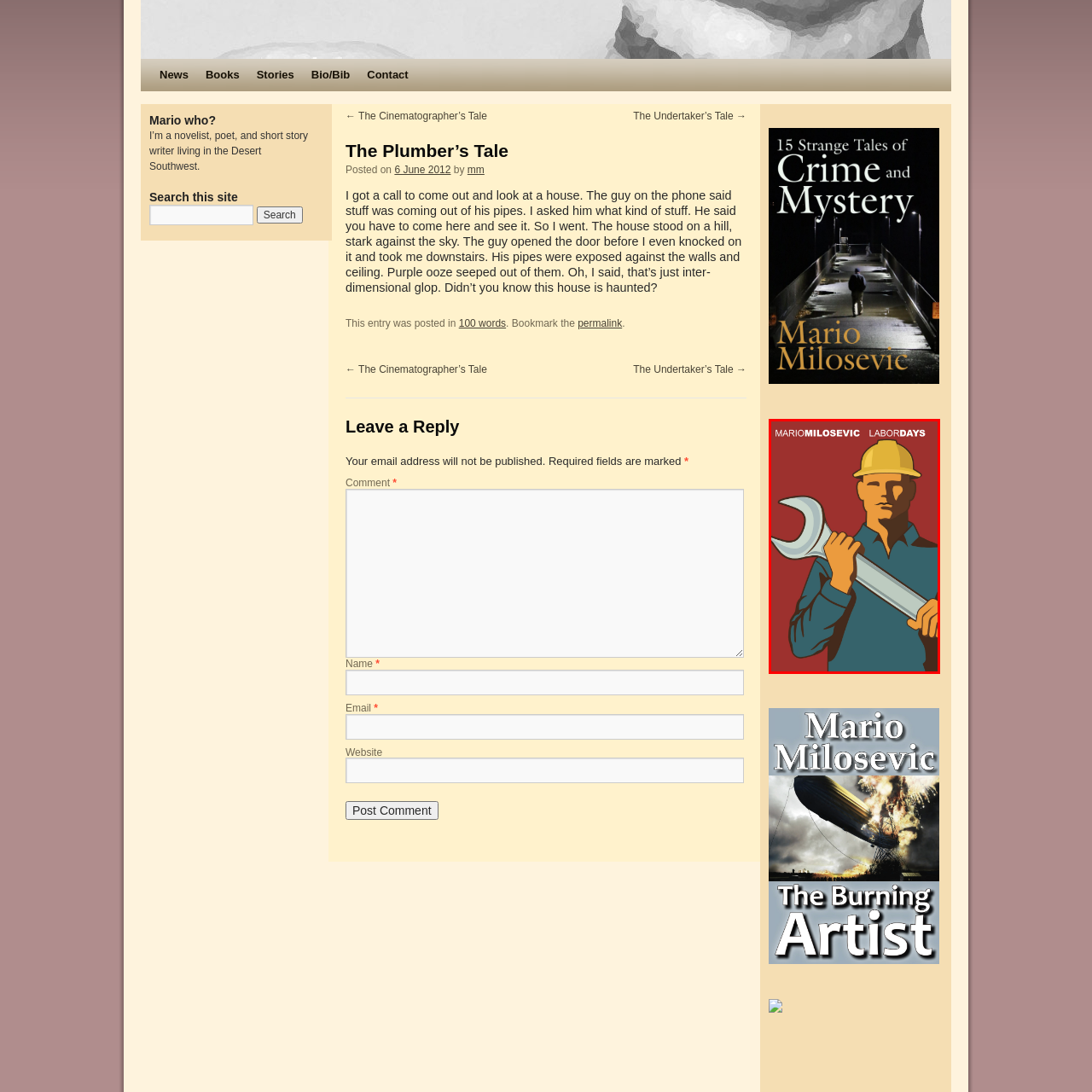What is the title of the artwork?  
Study the image enclosed by the red boundary and furnish a detailed answer based on the visual details observed in the image.

The title 'LABOR DAYS' is prominently displayed at the top of the image, suggesting that the artwork is focused on themes of work, labor, and the appreciation of blue-collar workers who contribute to various industries.